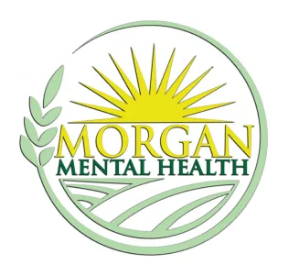Generate an elaborate caption for the image.

The image features the logo of Morgan Mental Health, which prominently displays the name "MORGAN" in bold yellow letters above the text "MENTAL HEALTH" in a darker font. The logo is enclosed in a circular design, symbolizing wholeness and community support. Above the name is a stylized sun with rays emanating outward, representing hope, positivity, and a bright future. Flanking the left side of the circle are green leaves, symbolizing growth, well-being, and a focus on holistic health. This logo visually embodies the organization's commitment to providing primary, mental, and integrative healthcare services in the Boise, Meridian, and Treasure Valley areas.